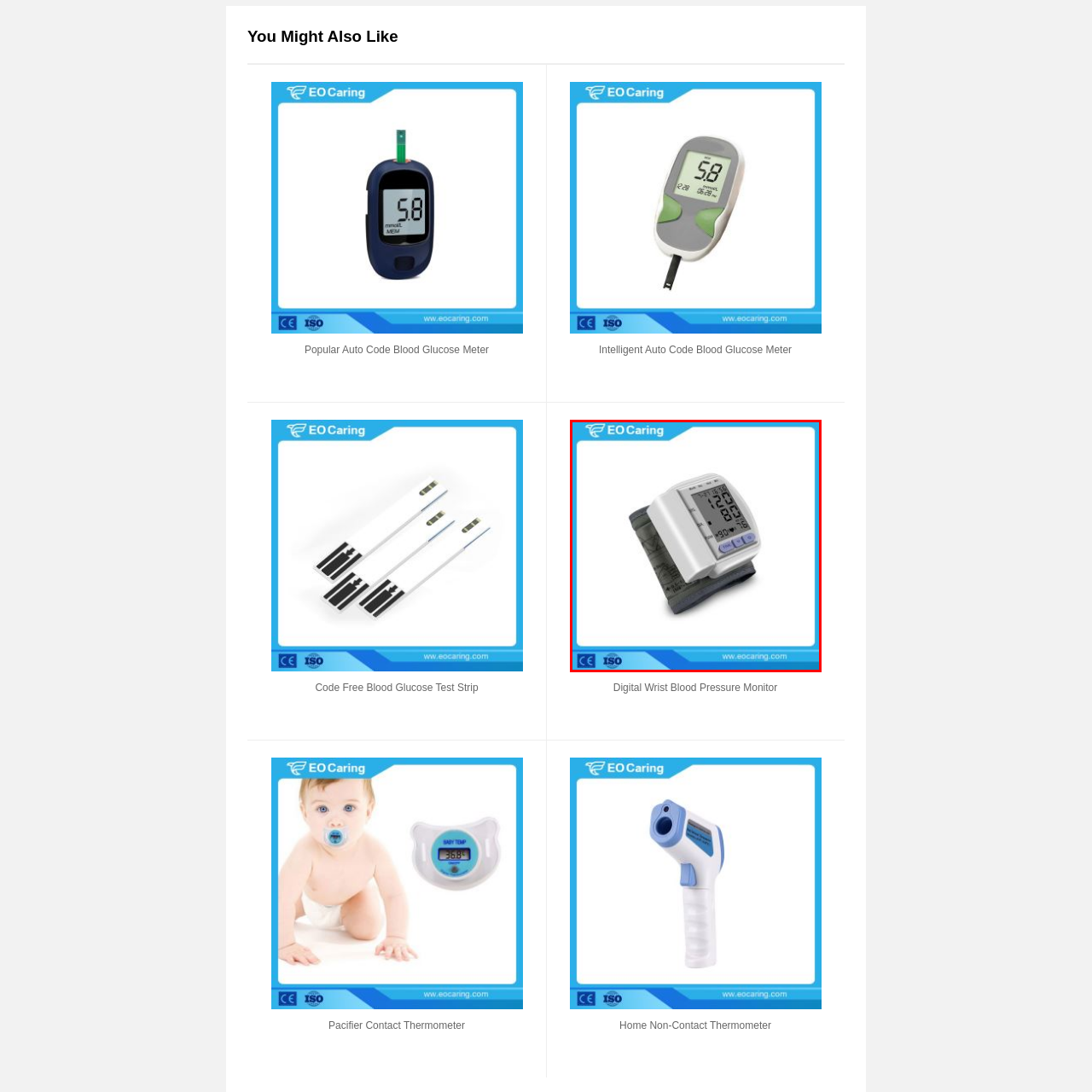Who is the manufacturer of the device?
Review the image encased within the red bounding box and supply a detailed answer according to the visual information available.

The branding on the device indicates it is from a trusted manufacturer, EO Caring, which suggests that the device is a product of this company.